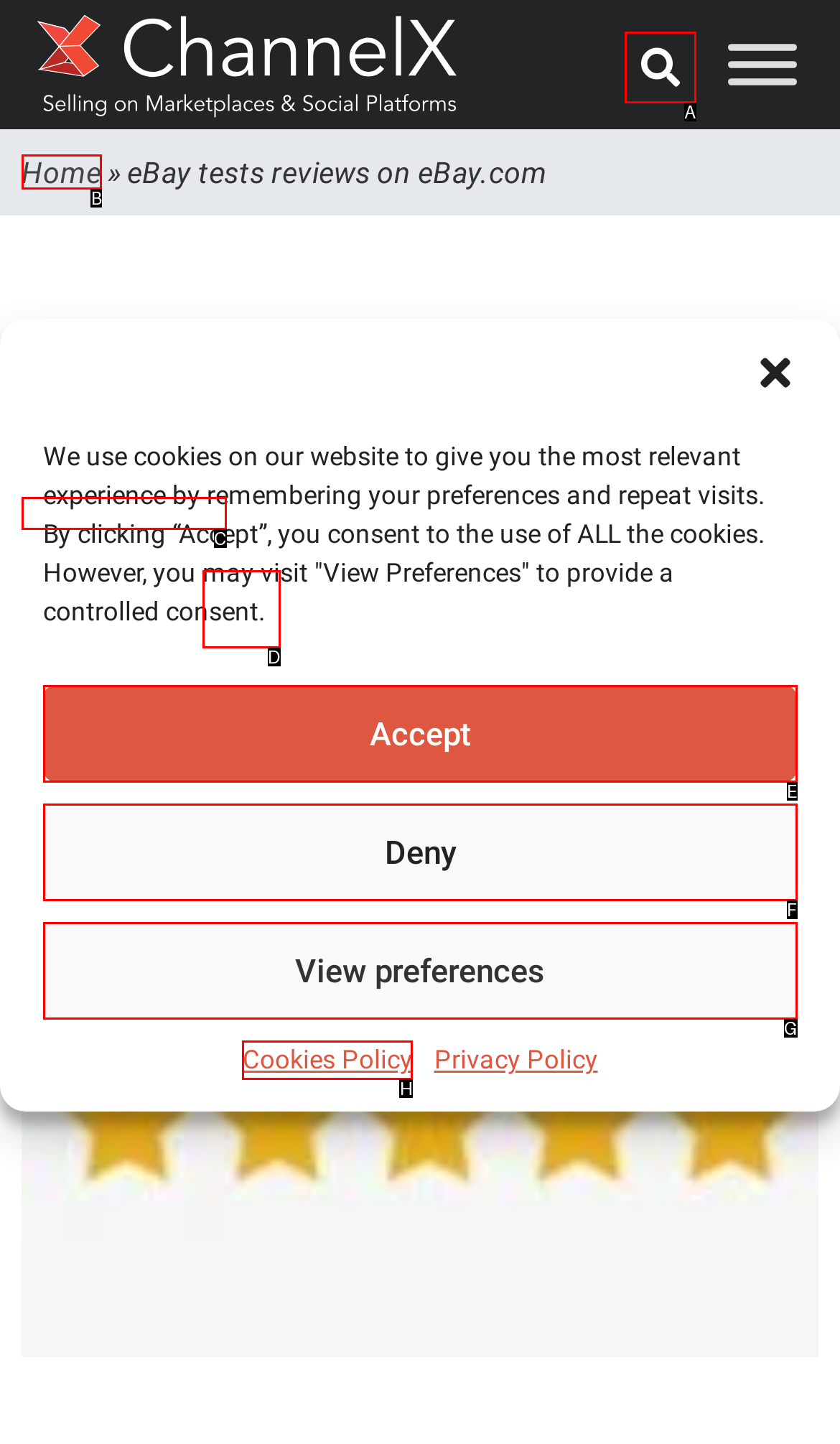Which choice should you pick to execute the task: Go to home page
Respond with the letter associated with the correct option only.

B